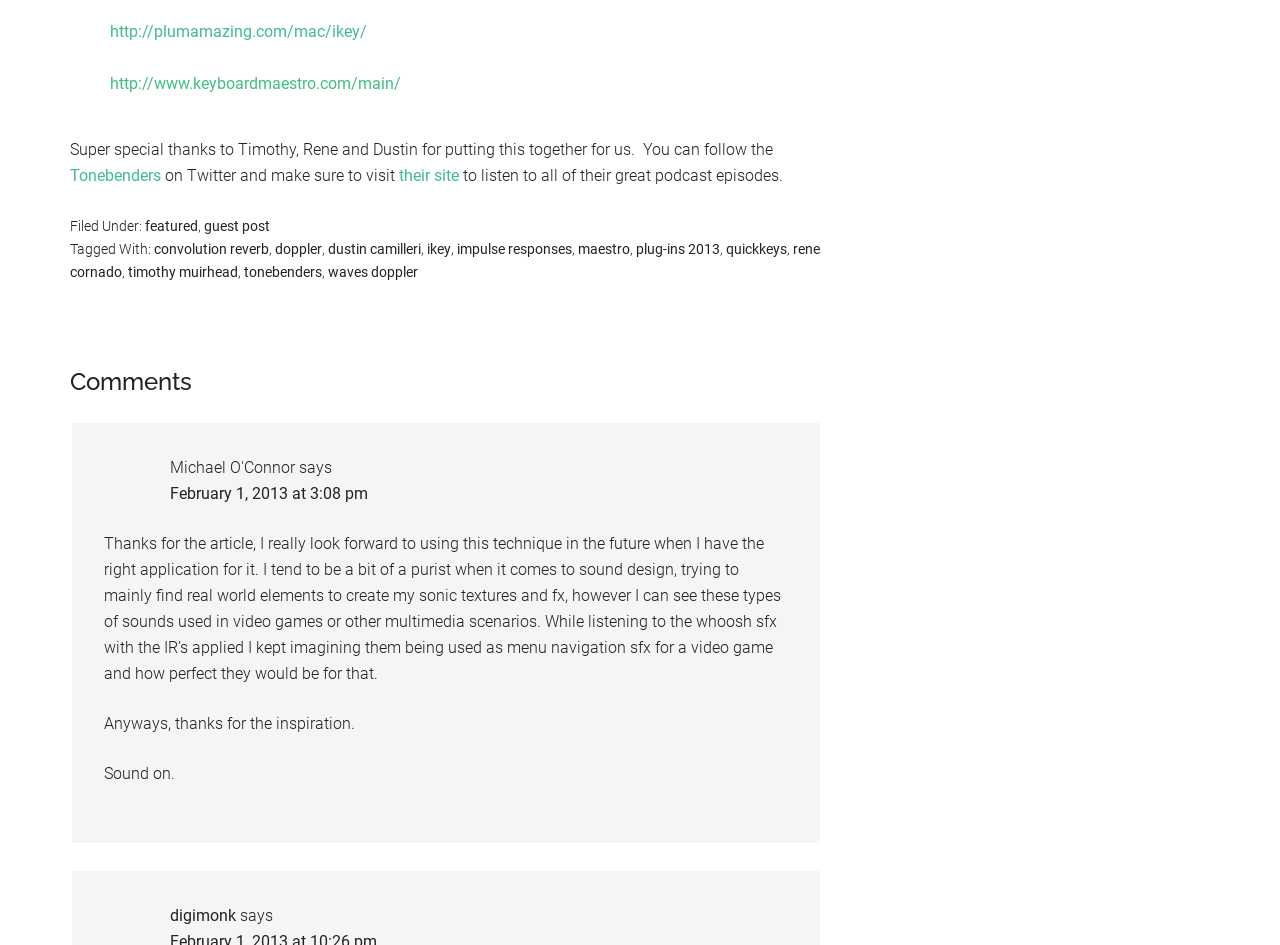Provide your answer to the question using just one word or phrase: What is the topic of the article?

Sound design